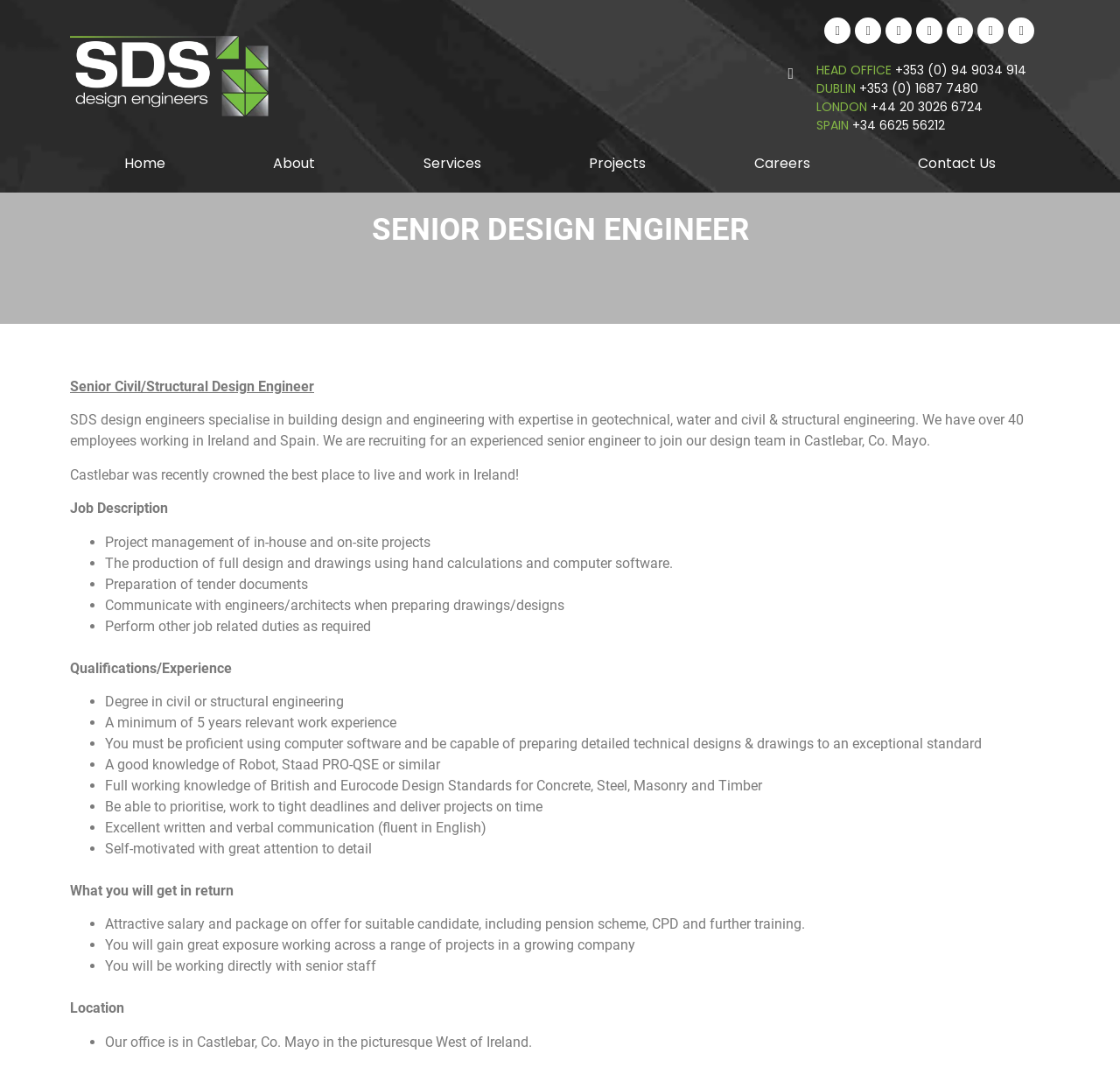Give a detailed account of the webpage.

This webpage appears to be a job posting for a Senior Civil/Structural Design Engineer position at a company called Structural Design Solutions. The page is divided into several sections, with a header section at the top containing links to the company's social media profiles and a navigation menu with links to different pages on the website.

Below the header, there is a section with the company's head office address and contact information, including phone numbers for offices in Dublin, London, and Spain.

The main content of the page is divided into several sections, including a job description, qualifications and experience required, and what the company offers in return. The job description section outlines the responsibilities of the position, including project management, design and drawing production, and communication with engineers and architects.

The qualifications and experience section lists the required education and work experience, as well as skills and knowledge necessary for the position, such as proficiency in computer software and knowledge of design standards.

The "What you will get in return" section lists the benefits of working for the company, including an attractive salary and package, opportunities for professional development, and the chance to work on a range of projects.

Finally, there is a section with information about the location of the office, which is in Castlebar, Co. Mayo, Ireland.

Throughout the page, there are several links and buttons, including a navigation menu at the top and links to apply for the job or learn more about the company.